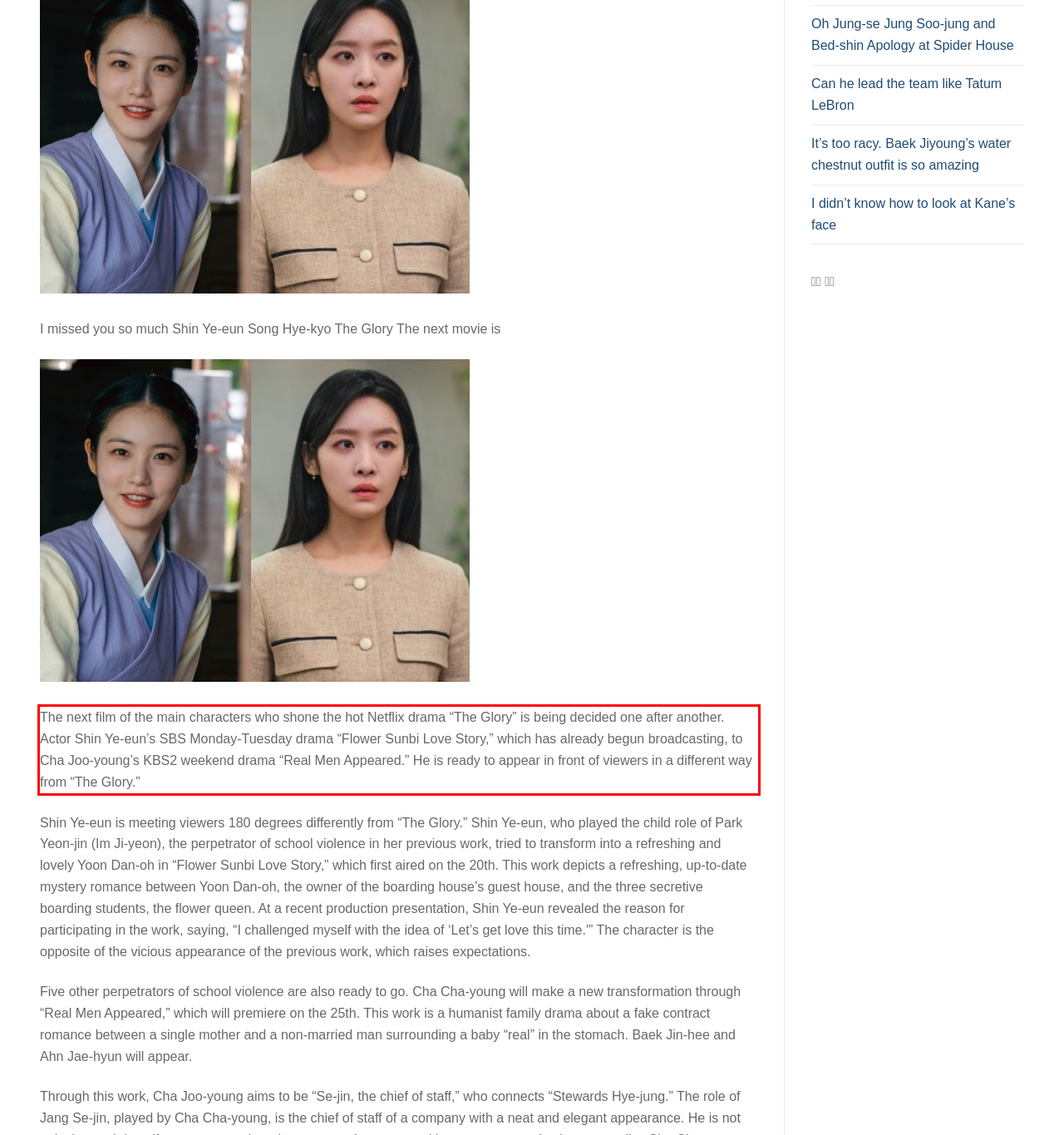Within the screenshot of the webpage, locate the red bounding box and use OCR to identify and provide the text content inside it.

The next film of the main characters who shone the hot Netflix drama “The Glory” is being decided one after another. Actor Shin Ye-eun’s SBS Monday-Tuesday drama “Flower Sunbi Love Story,” which has already begun broadcasting, to Cha Joo-young’s KBS2 weekend drama “Real Men Appeared.” He is ready to appear in front of viewers in a different way from “The Glory.”